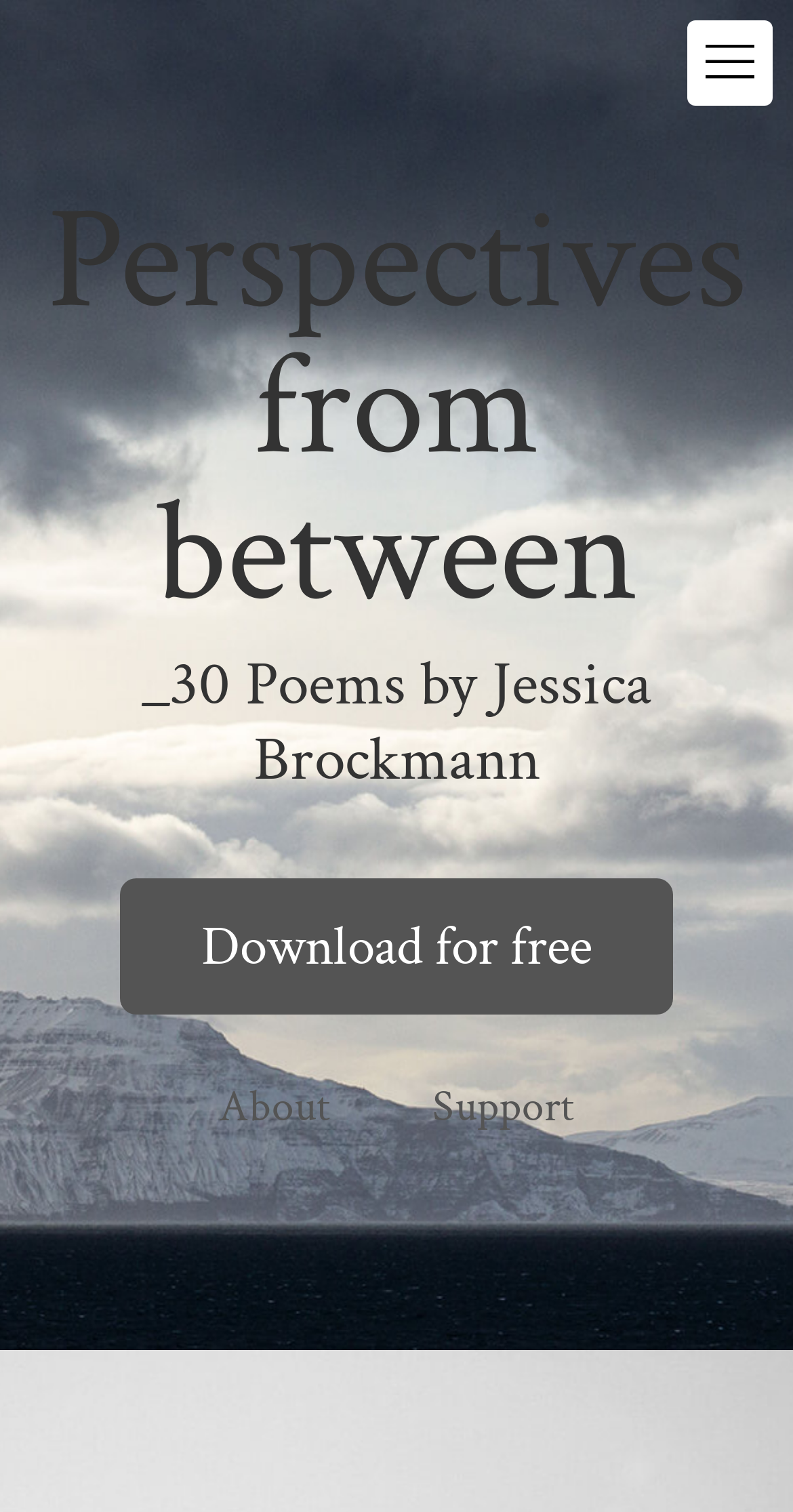Provide the bounding box coordinates of the UI element that matches the description: "Support".

[0.506, 0.698, 0.763, 0.768]